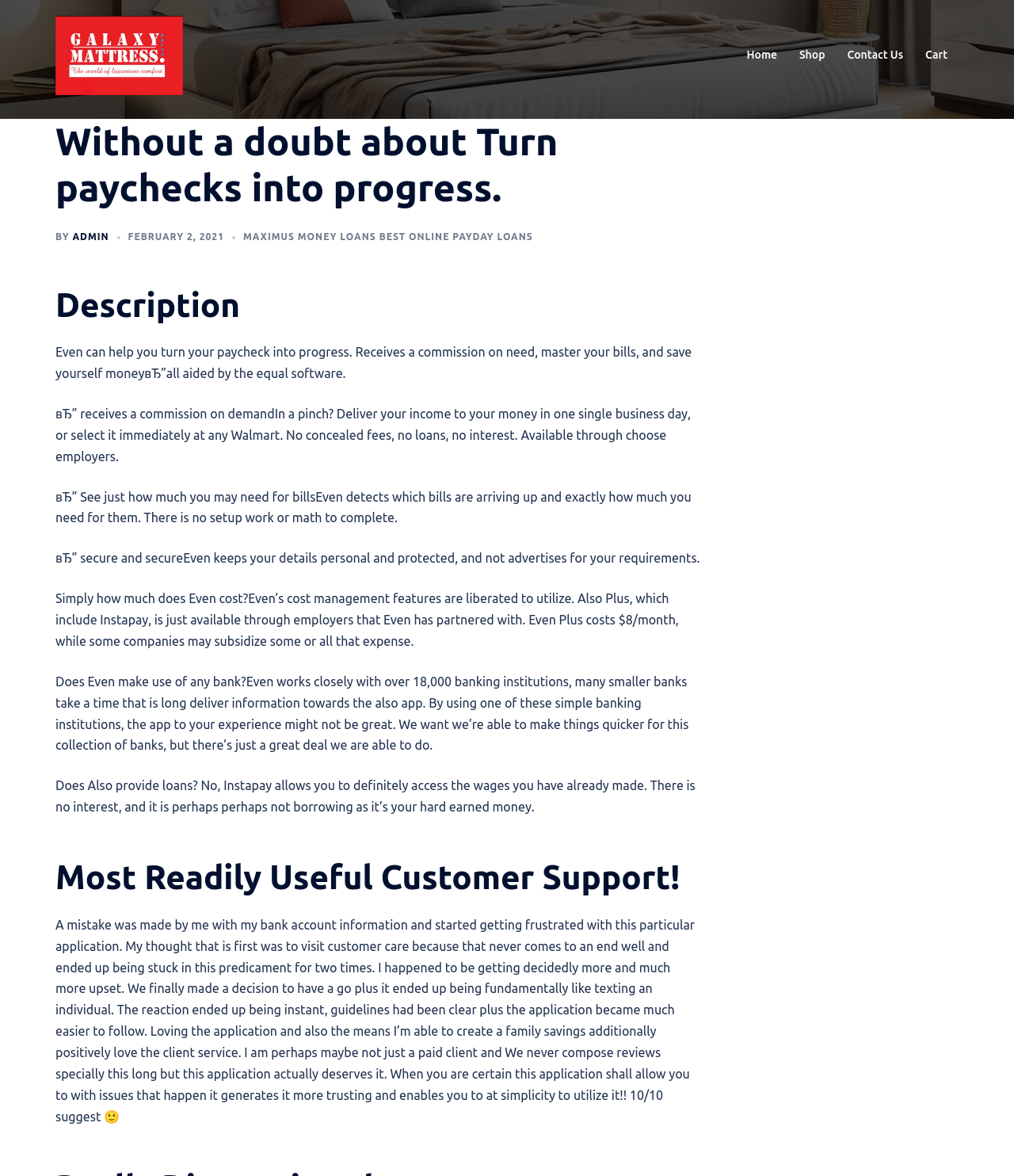Create an elaborate caption that covers all aspects of the webpage.

The webpage is about a financial service called Even, which helps users turn their paychecks into progress. At the top left corner, there is a logo of Galaxy Mattress Point, which is also a link. Next to the logo, there is a navigation menu with links to "Home", "Shop", "Contact Us", and "Cart".

Below the navigation menu, there is a header section with a heading that reads "Without a doubt about Turn paychecks into progress." followed by the author's name "ADMIN" and the date "FEBRUARY 2, 2021". 

The main content of the webpage is divided into sections. The first section has a heading "Description" and describes how Even can help users turn their paycheck into progress. The text explains that Even allows users to receive a commission on demand, master their bills, and save money.

The next section has several paragraphs of text that explain the features of Even, including how it can detect upcoming bills, keep user data private and secure, and provide cost management features for free. There is also a section that answers frequently asked questions, such as whether Even uses any bank and whether it provides loans.

Further down the page, there is a section with a heading "Most Readily Useful Customer Support!" that features a customer review praising the application's customer service.

At the bottom right corner of the page, there is a complementary section that appears to be a footer or a sidebar.